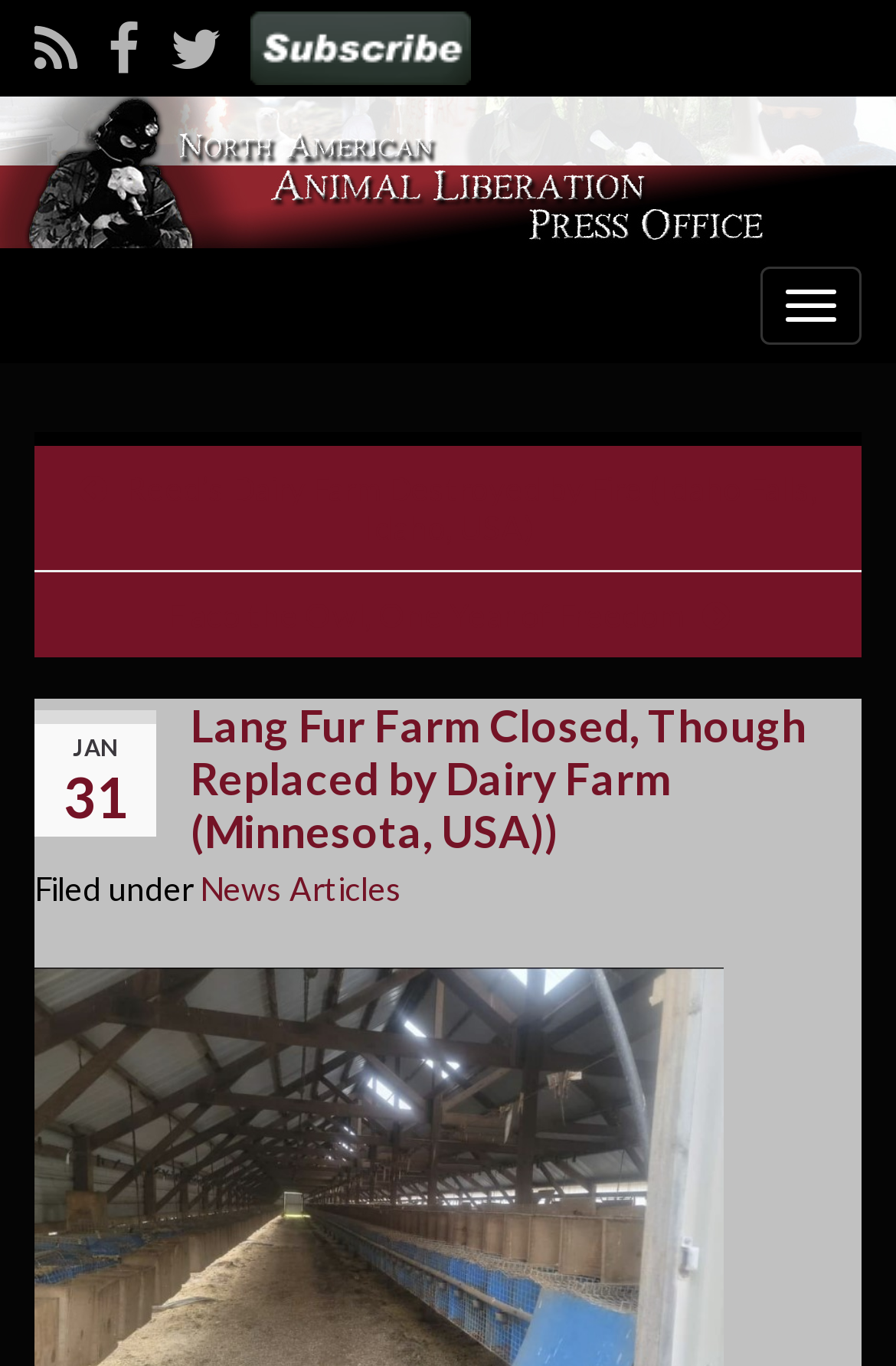Determine the bounding box coordinates for the clickable element required to fulfill the instruction: "Click the toggle navigation button". Provide the coordinates as four float numbers between 0 and 1, i.e., [left, top, right, bottom].

[0.849, 0.195, 0.962, 0.252]